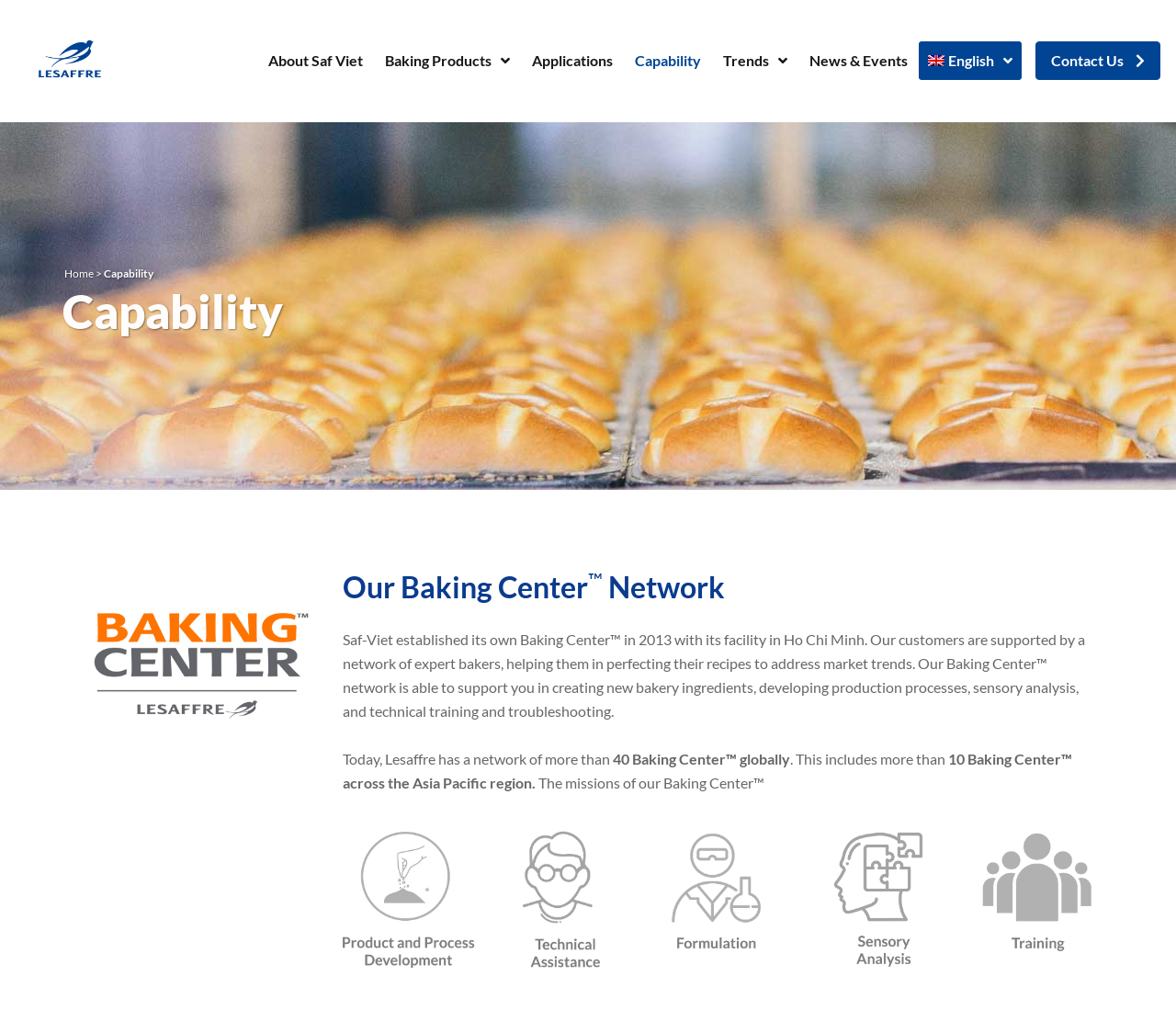Consider the image and give a detailed and elaborate answer to the question: 
What is the purpose of the Baking Center™?

According to the webpage, the Baking Center™ network is able to support customers in creating new bakery ingredients, developing production processes, sensory analysis, and technical training and troubleshooting. This suggests that the purpose of the Baking Center™ is to provide support to customers in various aspects of baking.